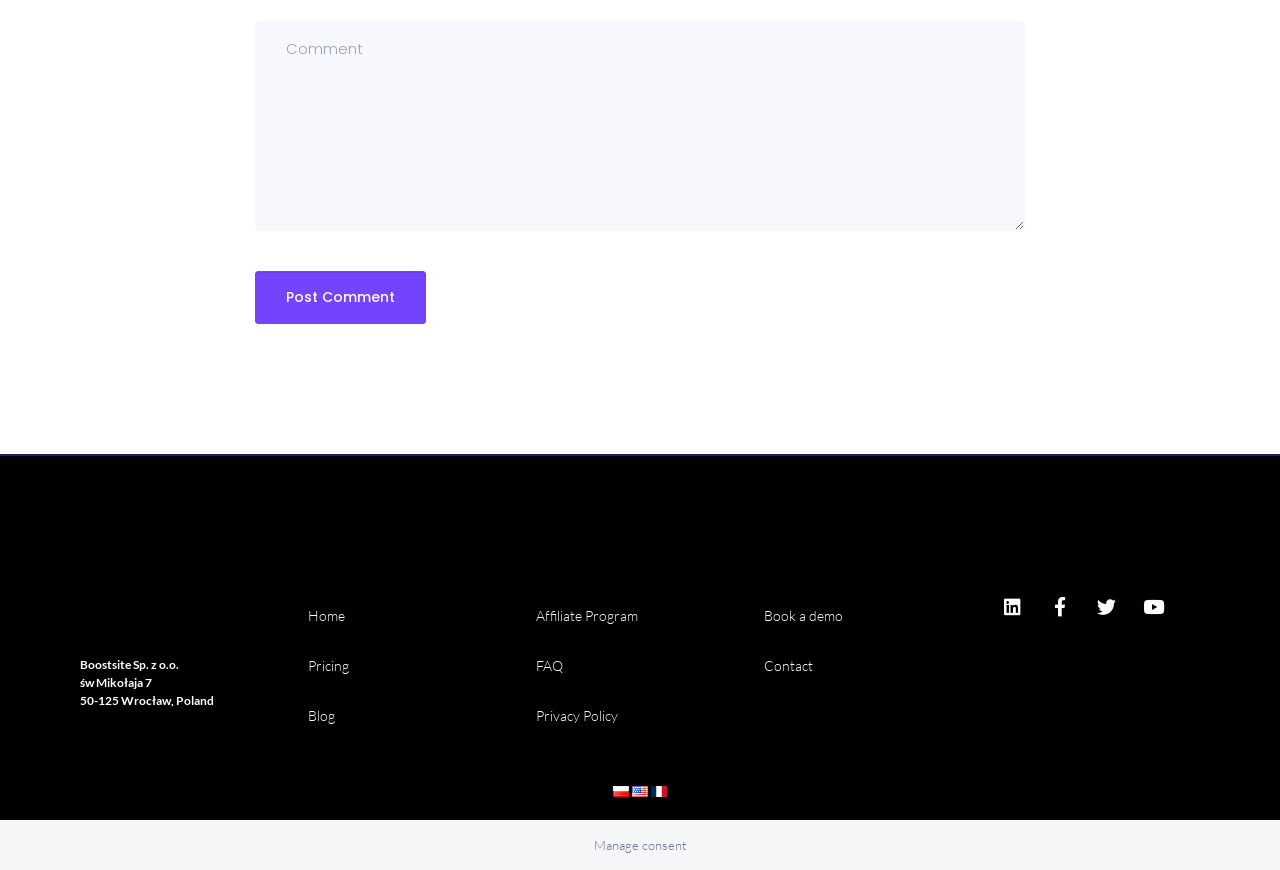Locate the UI element described by Book a demo in the provided webpage screenshot. Return the bounding box coordinates in the format (top-left x, top-left y, bottom-right x, bottom-right y), ensuring all values are between 0 and 1.

[0.597, 0.698, 0.659, 0.717]